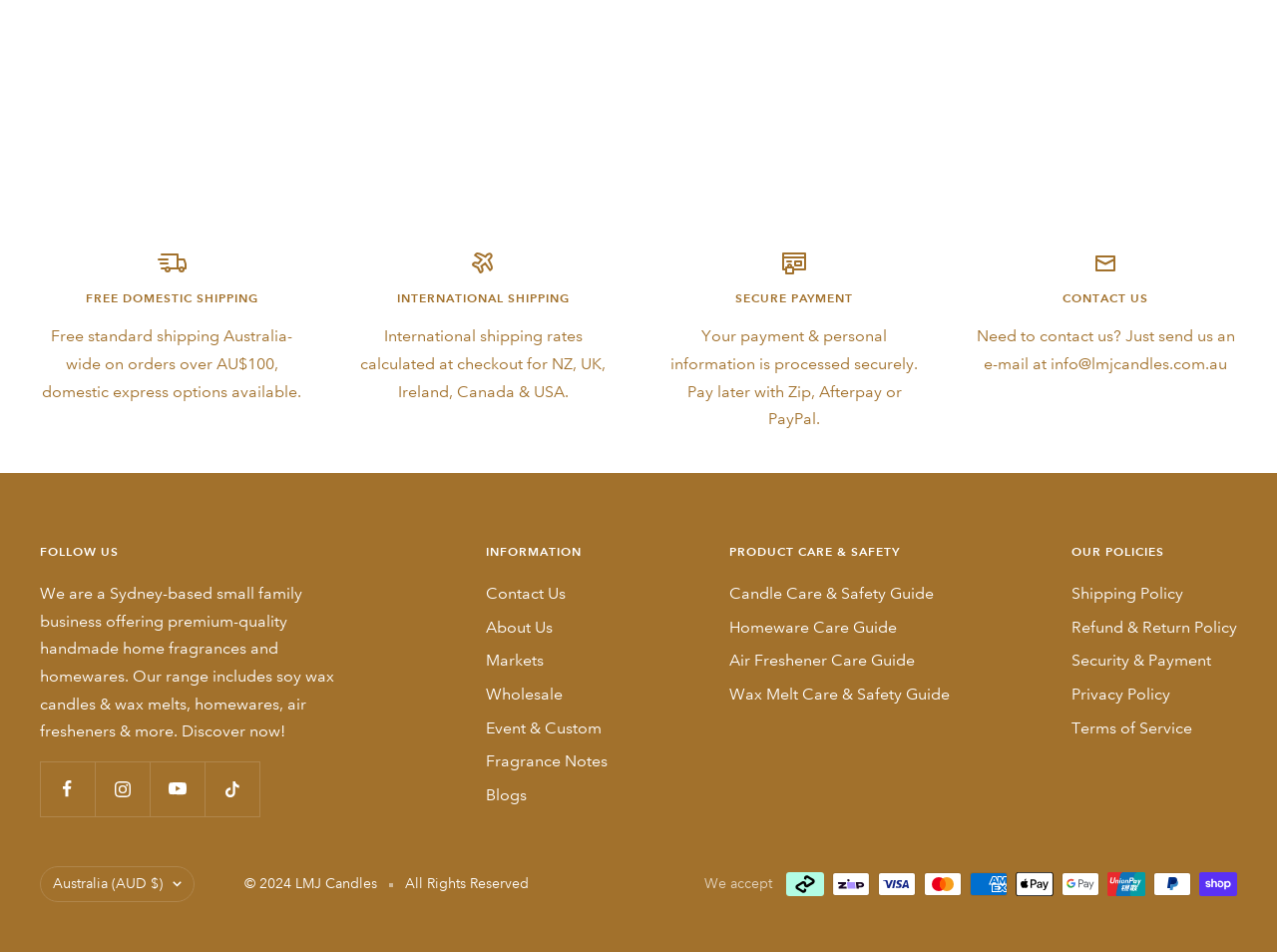Can you pinpoint the bounding box coordinates for the clickable element required for this instruction: "Contact Us"? The coordinates should be four float numbers between 0 and 1, i.e., [left, top, right, bottom].

[0.38, 0.609, 0.443, 0.638]